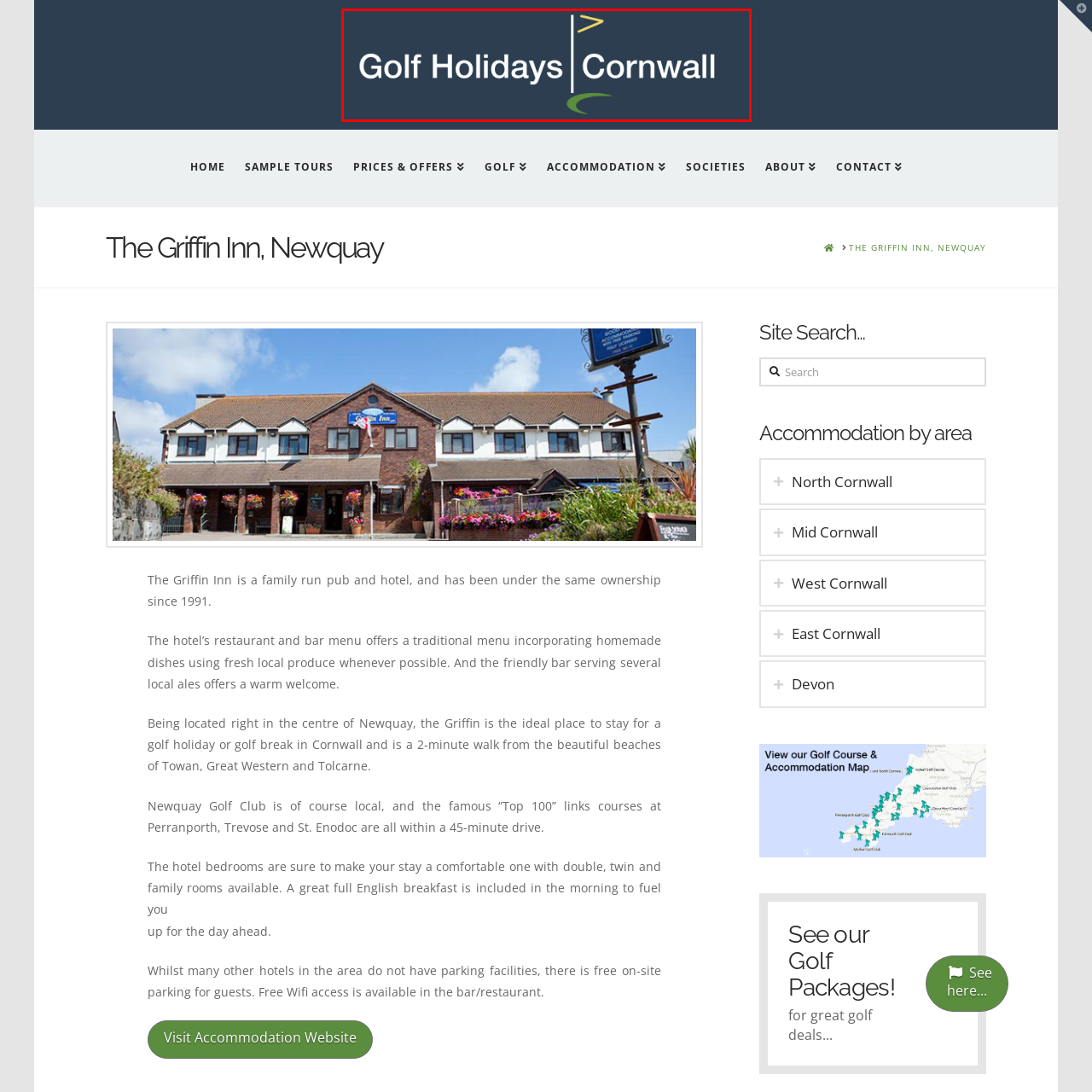Provide a thorough description of the scene captured within the red rectangle.

This image features the logo for "Golf Holidays Cornwall," prominently set against a dark blue background. The design includes the text "Golf Holidays" in white and "Cornwall" in the same font, showcasing the destination's focus on golf tourism. Additionally, an illustrated flag design in yellow and green adds a playful and thematic touch, symbolizing the golfing experience that awaits visitors. The overall composition conveys a sense of adventure and relaxation, inviting golf enthusiasts to explore Cornwall's beautiful courses and welcoming accommodations.